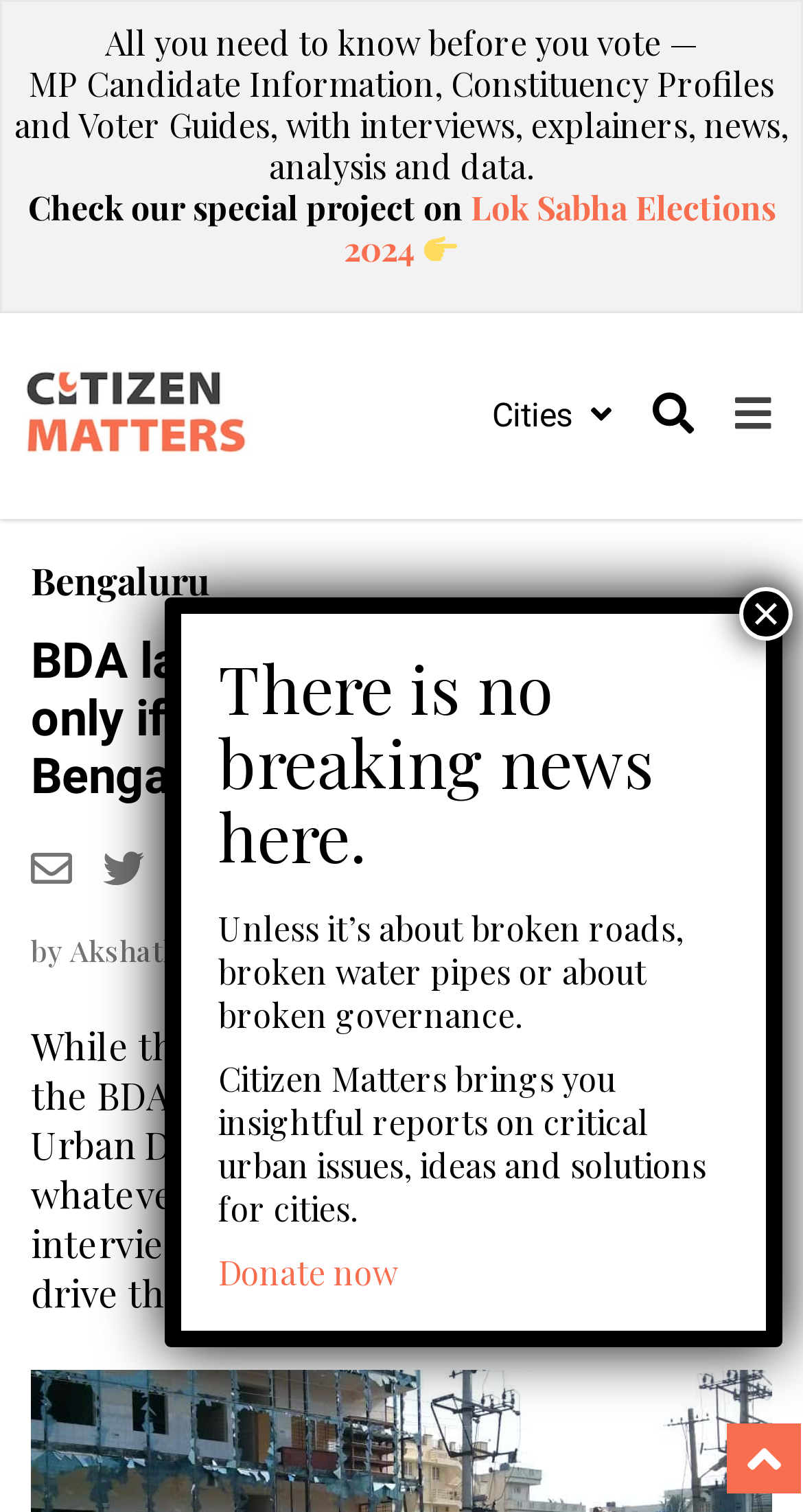Could you please study the image and provide a detailed answer to the question:
What is the name of the author of the article?

The author of the article is mentioned as 'Akshatha M', which is mentioned in the sentence 'by Akshatha M' at the bottom of the page.